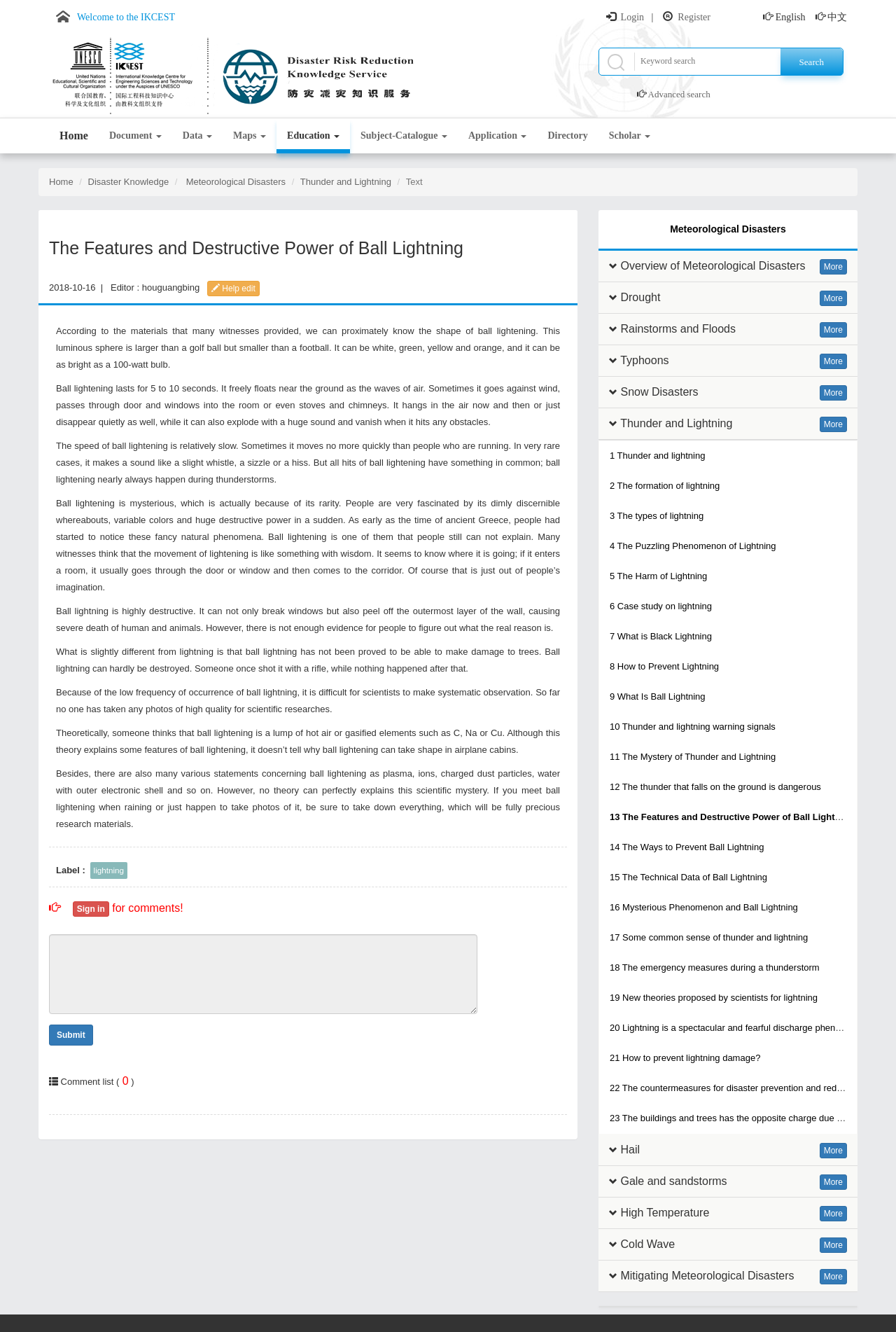Please locate the bounding box coordinates of the element's region that needs to be clicked to follow the instruction: "Sign in to comment". The bounding box coordinates should be provided as four float numbers between 0 and 1, i.e., [left, top, right, bottom].

[0.081, 0.677, 0.122, 0.688]